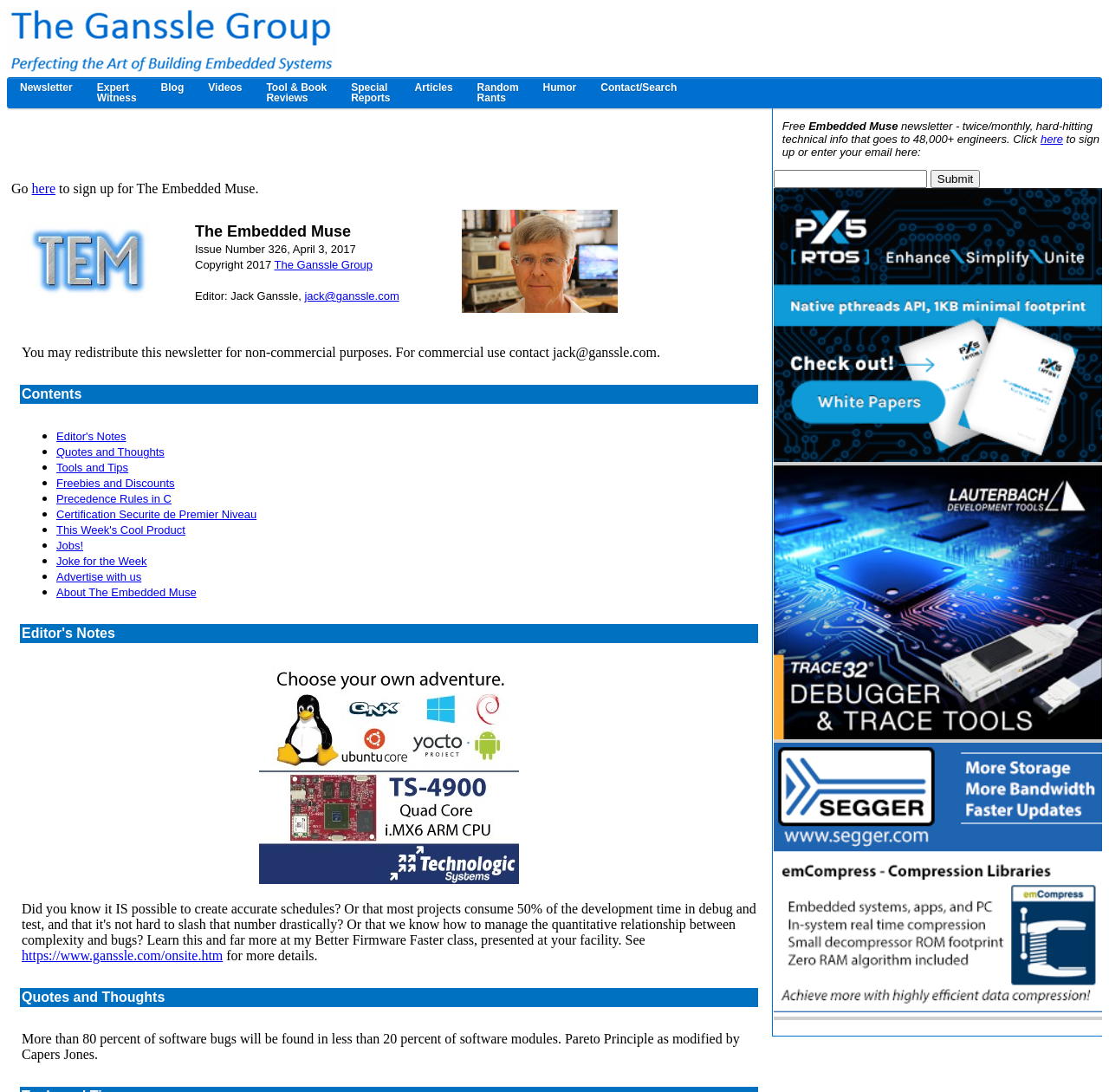Could you locate the bounding box coordinates for the section that should be clicked to accomplish this task: "Click the 'Editor's Notes' link.".

[0.051, 0.394, 0.114, 0.406]